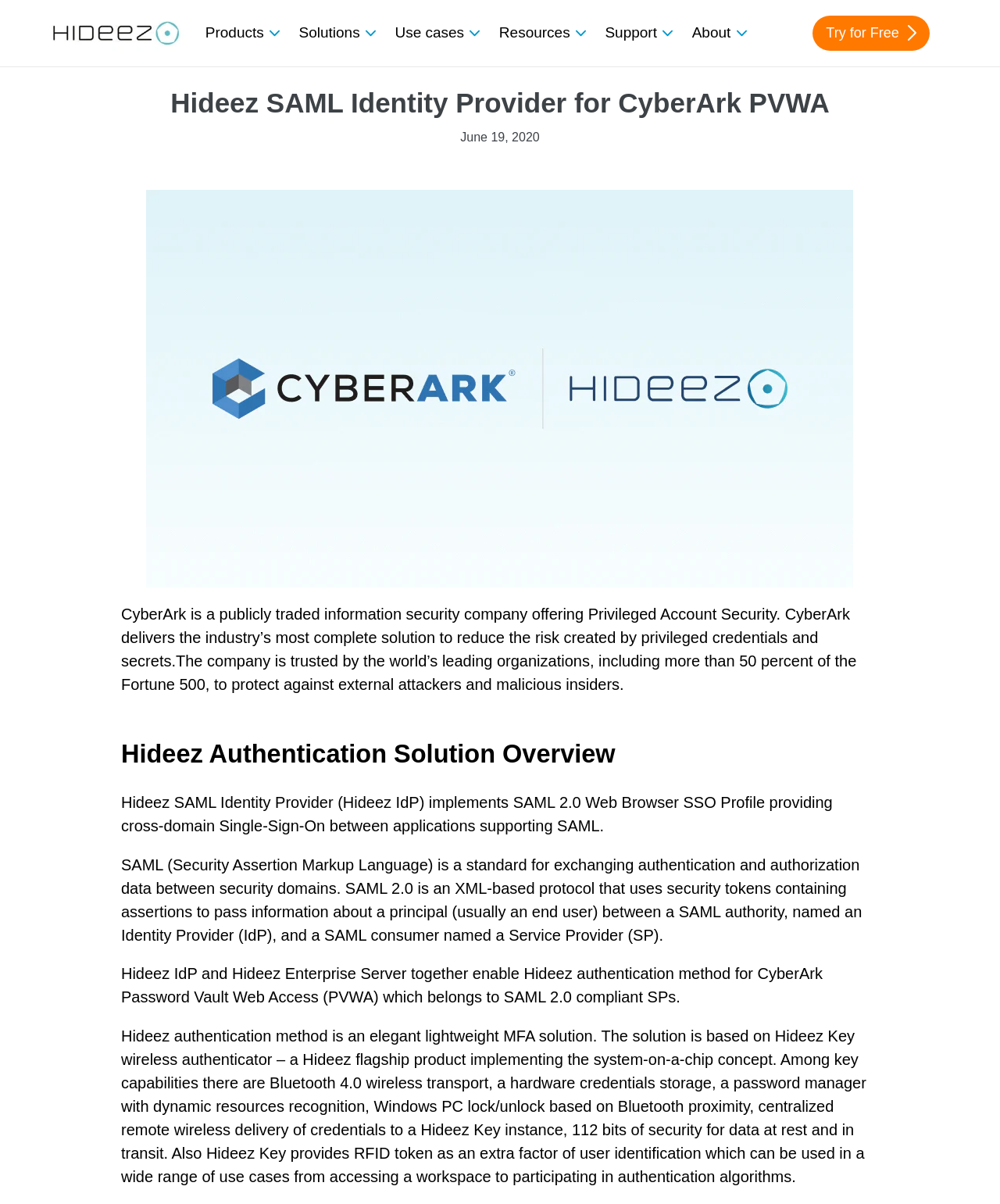Please specify the bounding box coordinates in the format (top-left x, top-left y, bottom-right x, bottom-right y), with all values as floating point numbers between 0 and 1. Identify the bounding box of the UI element described by: Try for Free

[0.812, 0.013, 0.93, 0.042]